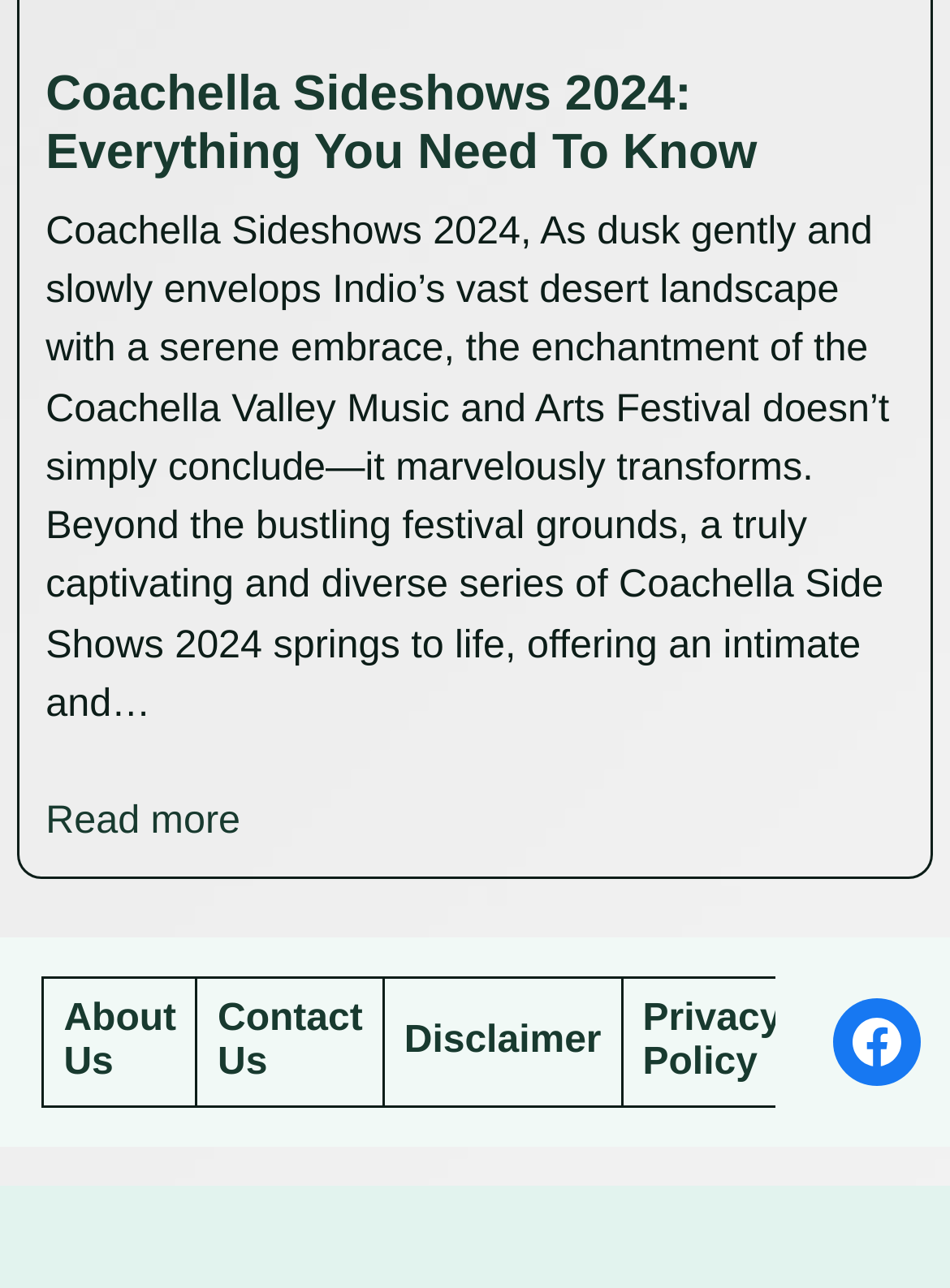Bounding box coordinates are to be given in the format (top-left x, top-left y, bottom-right x, bottom-right y). All values must be floating point numbers between 0 and 1. Provide the bounding box coordinate for the UI element described as: Read more

[0.048, 0.694, 0.253, 0.74]